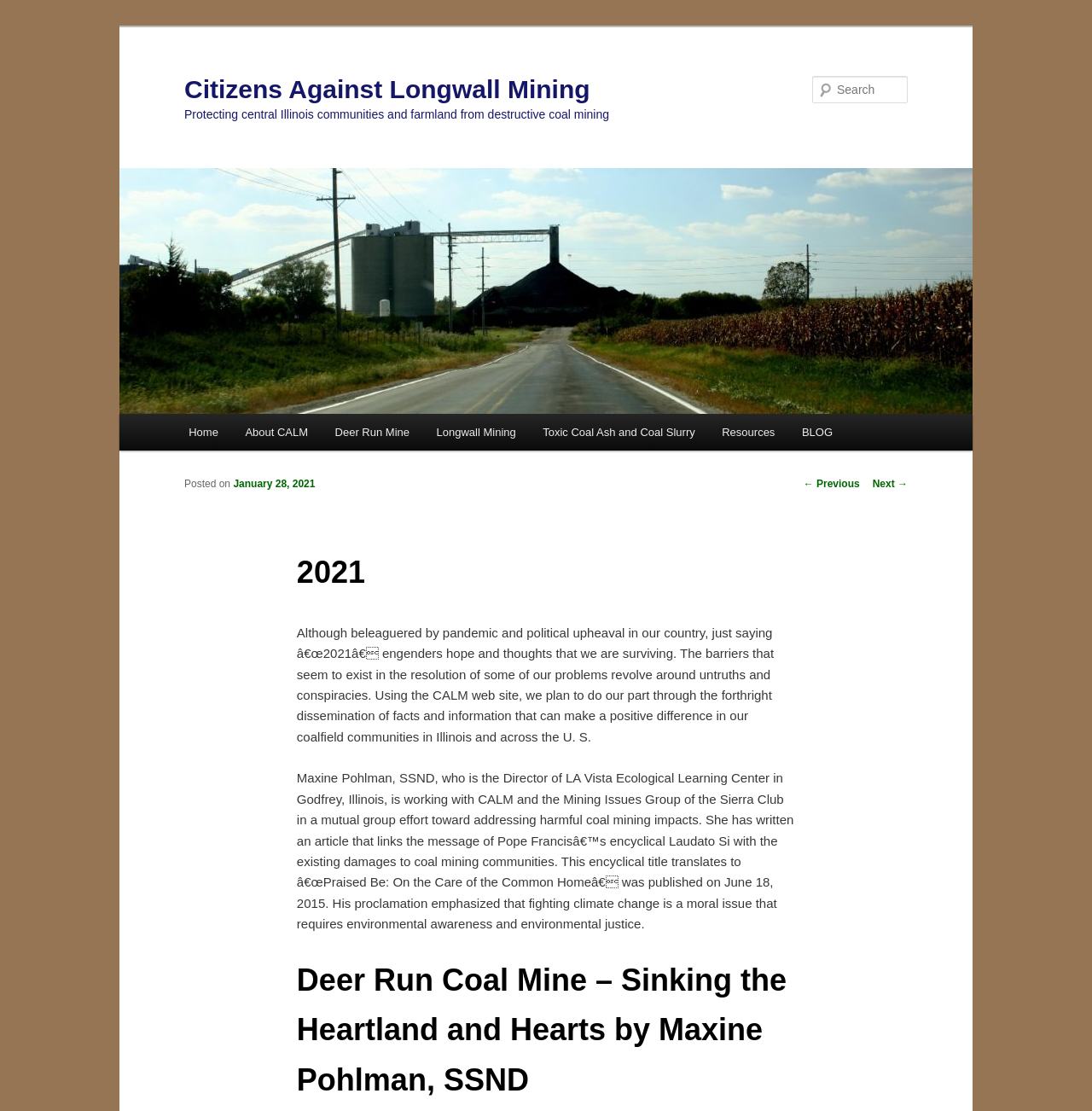Specify the bounding box coordinates of the area to click in order to execute this command: 'Search for something'. The coordinates should consist of four float numbers ranging from 0 to 1, and should be formatted as [left, top, right, bottom].

[0.744, 0.068, 0.831, 0.093]